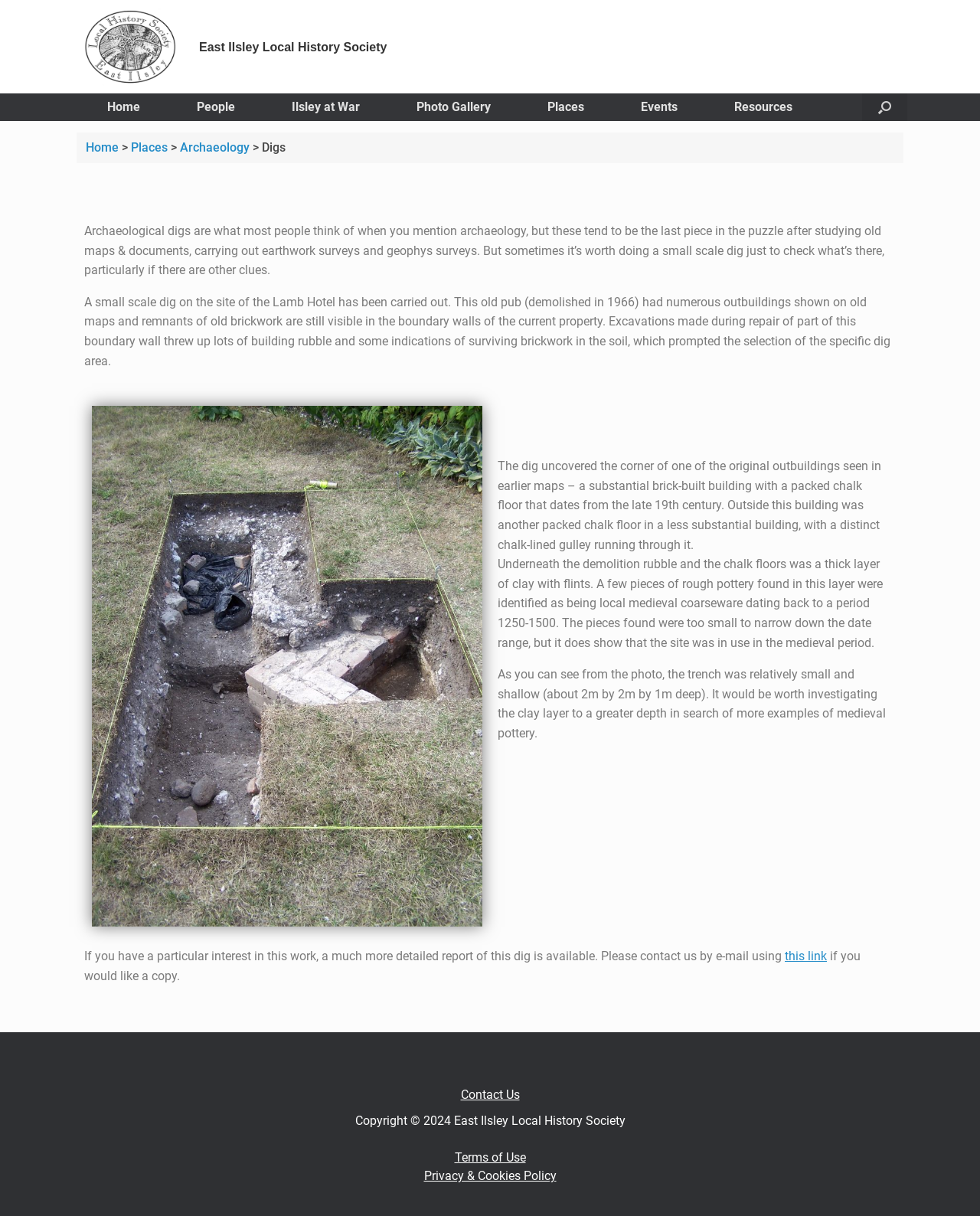Locate the bounding box coordinates of the element that needs to be clicked to carry out the instruction: "Read more about Ilsley at War". The coordinates should be given as four float numbers ranging from 0 to 1, i.e., [left, top, right, bottom].

[0.27, 0.077, 0.395, 0.1]